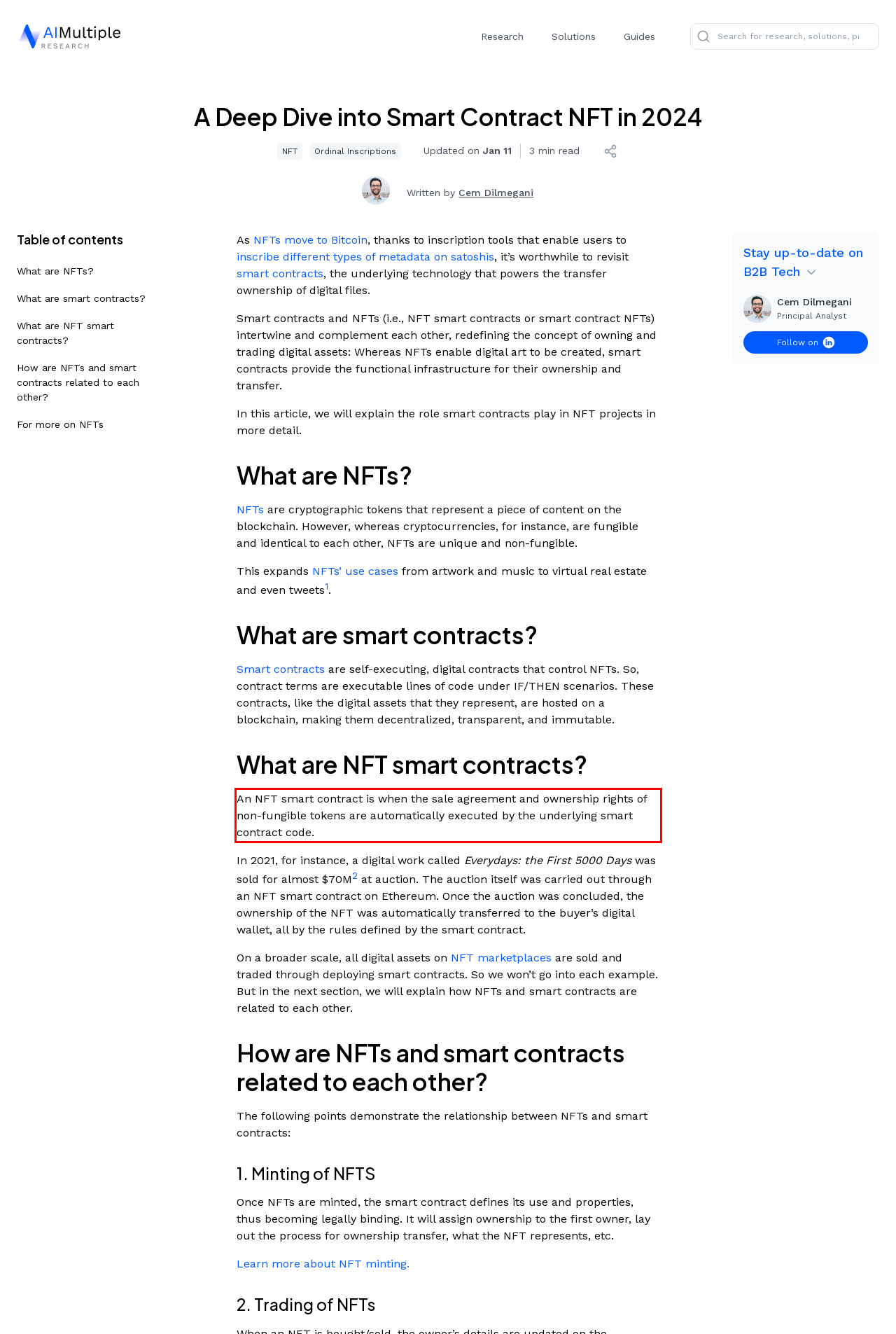Please identify the text within the red rectangular bounding box in the provided webpage screenshot.

An NFT smart contract is when the sale agreement and ownership rights of non-fungible tokens are automatically executed by the underlying smart contract code.